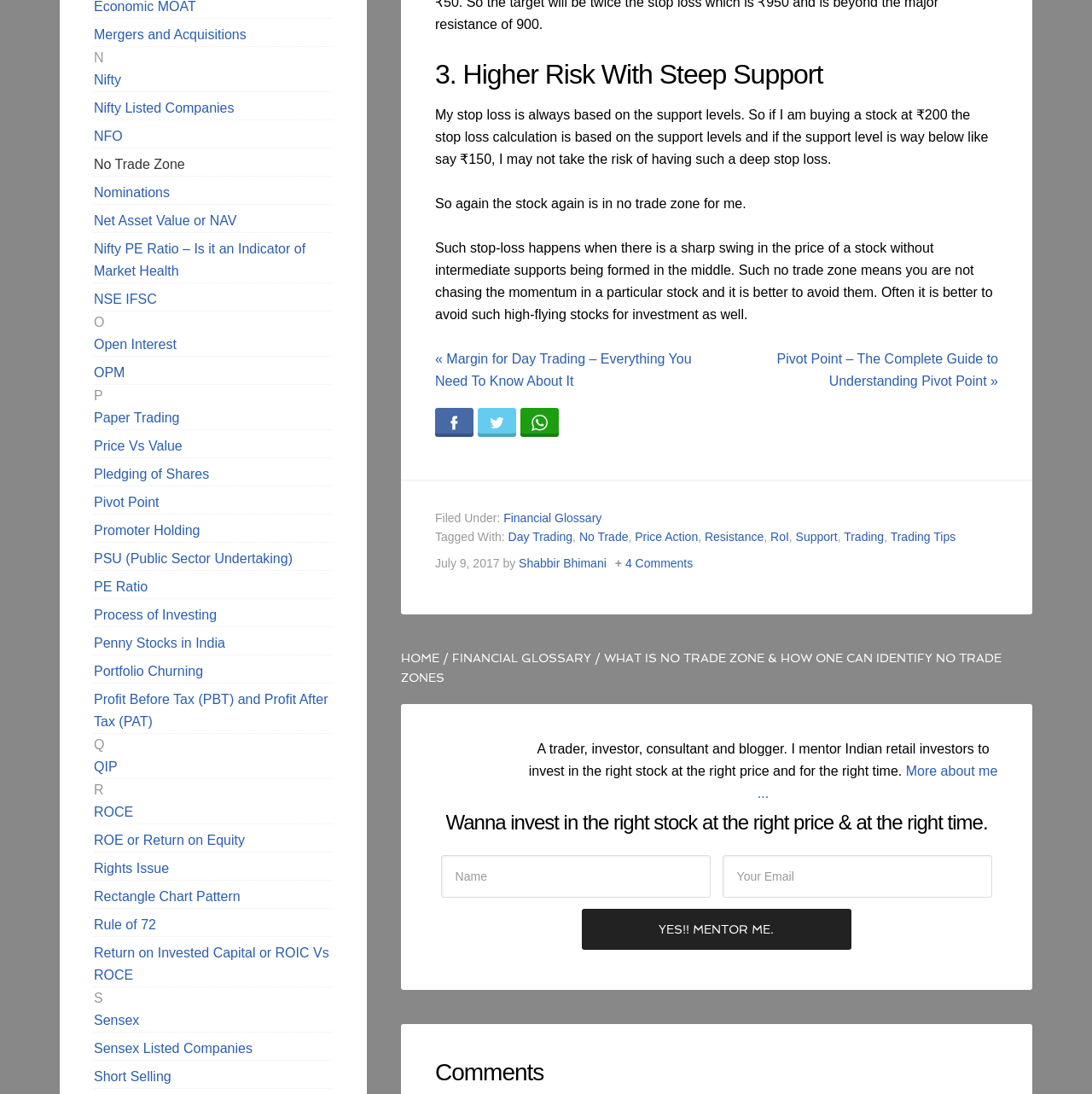Using the element description: "ROE or Return on Equity", determine the bounding box coordinates for the specified UI element. The coordinates should be four float numbers between 0 and 1, [left, top, right, bottom].

[0.086, 0.761, 0.224, 0.775]